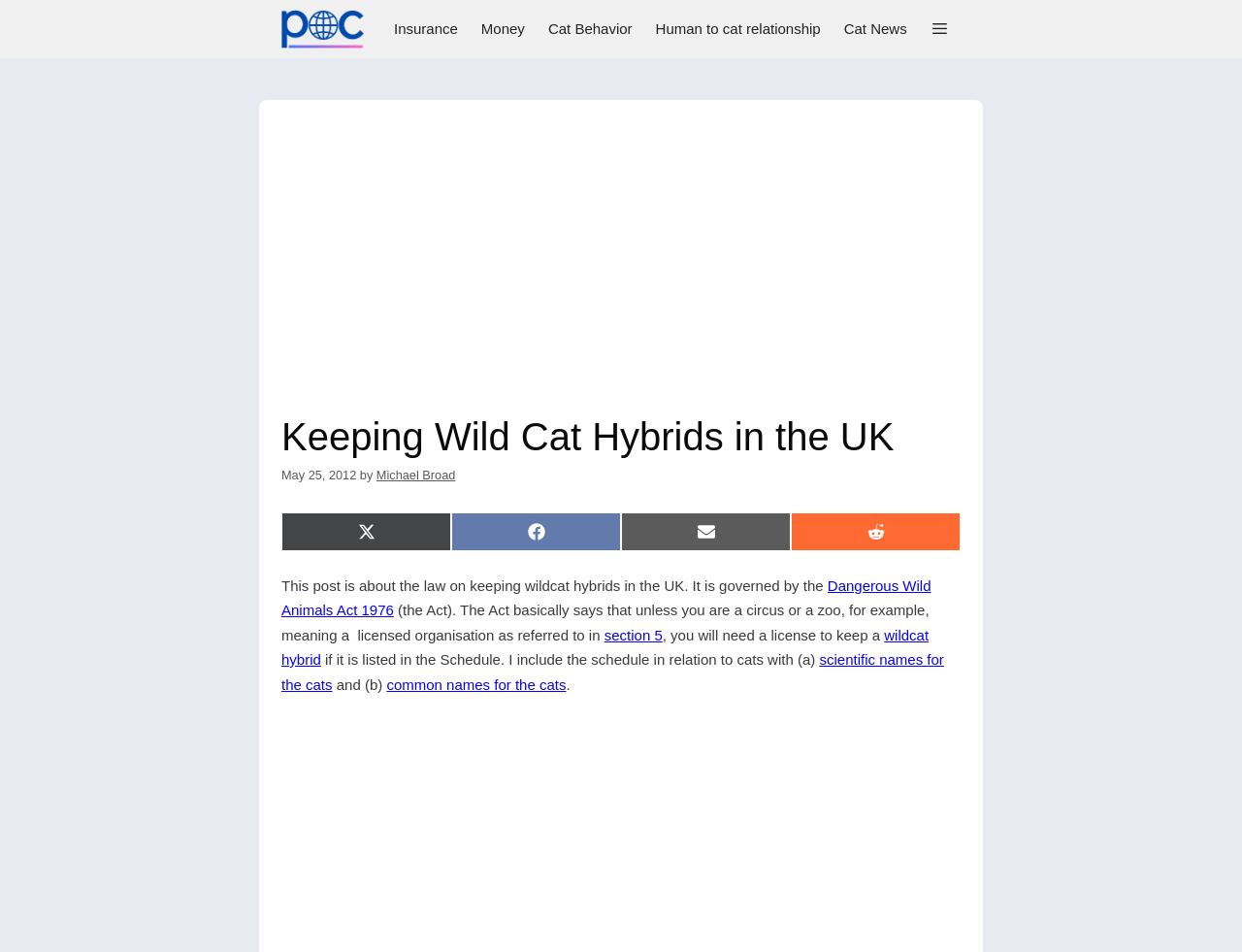Please pinpoint the bounding box coordinates for the region I should click to adhere to this instruction: "Click on the 'Freethinking Animal Advocacy' link".

[0.227, 0.0, 0.301, 0.061]